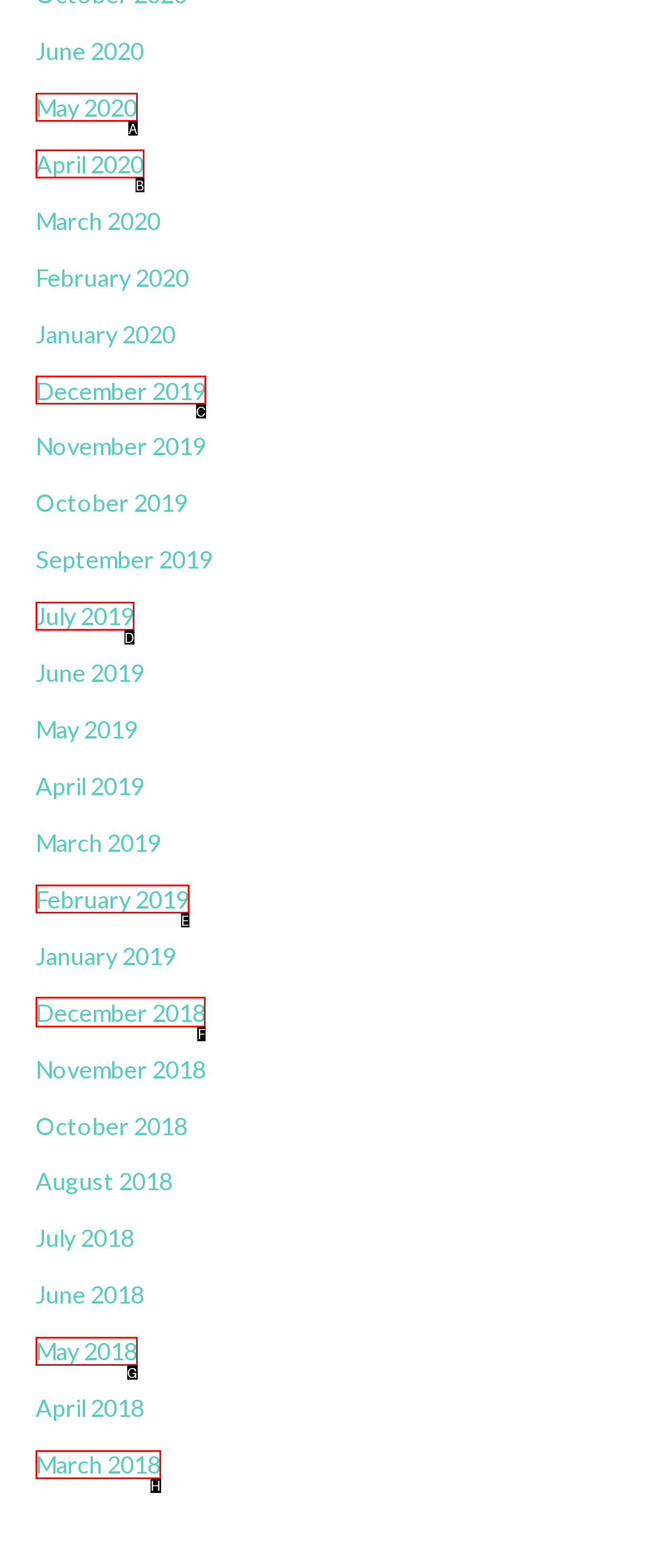Identify the HTML element to click to execute this task: view December 2018 Respond with the letter corresponding to the proper option.

F